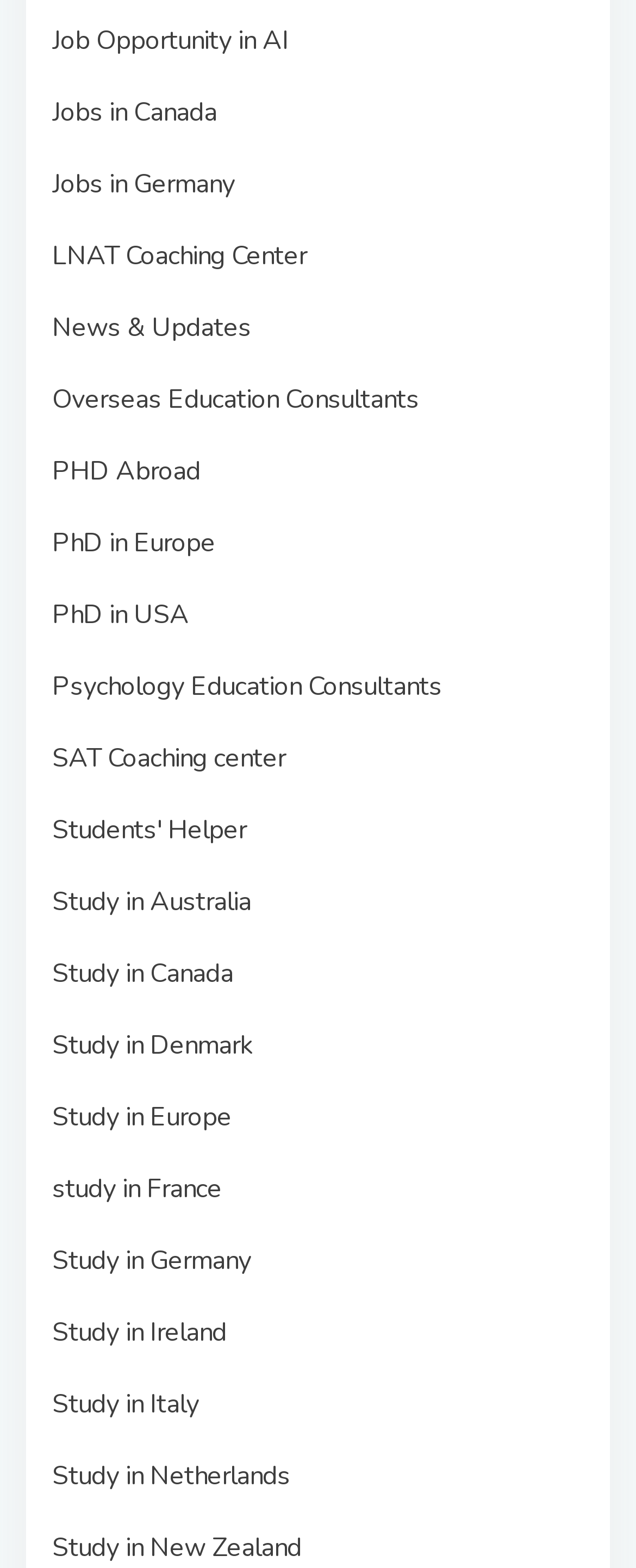Indicate the bounding box coordinates of the clickable region to achieve the following instruction: "Get information about studying in Canada."

[0.082, 0.61, 0.367, 0.633]